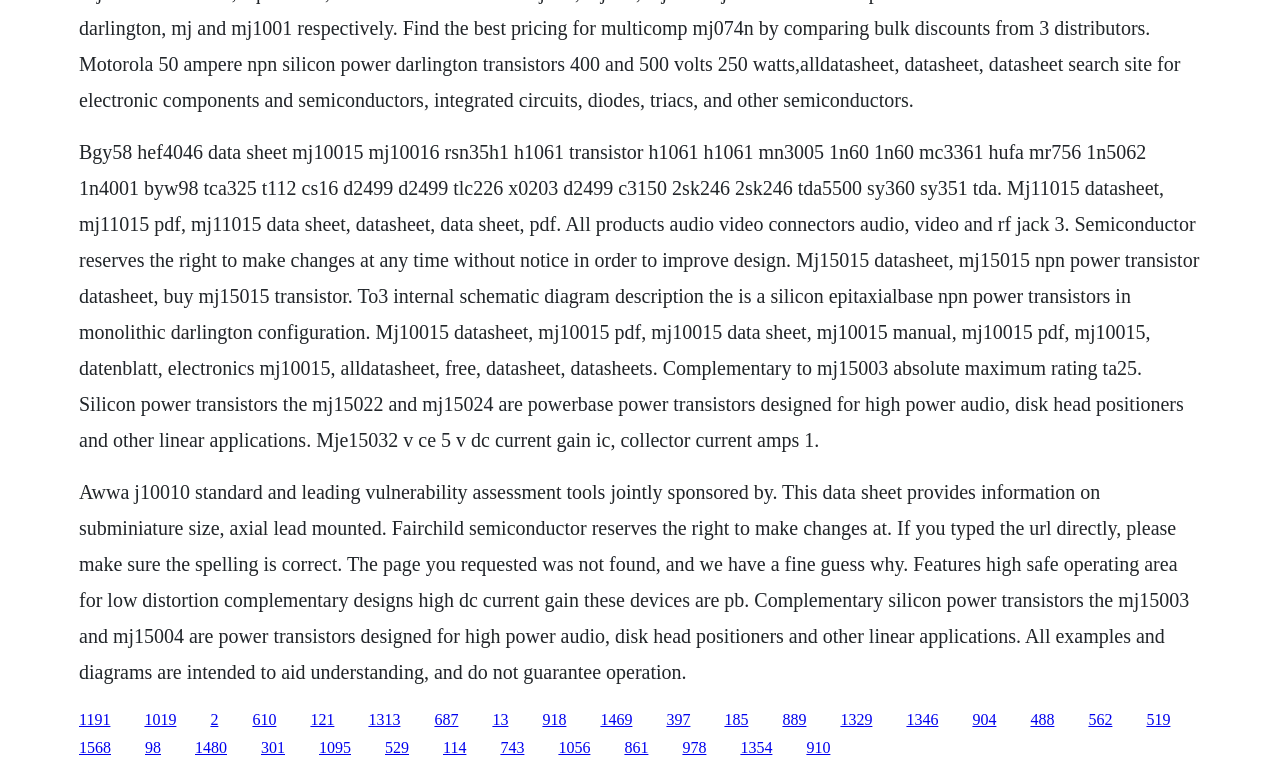Please identify the bounding box coordinates of the element I need to click to follow this instruction: "Click the link to MJ10015 datasheet".

[0.062, 0.182, 0.937, 0.584]